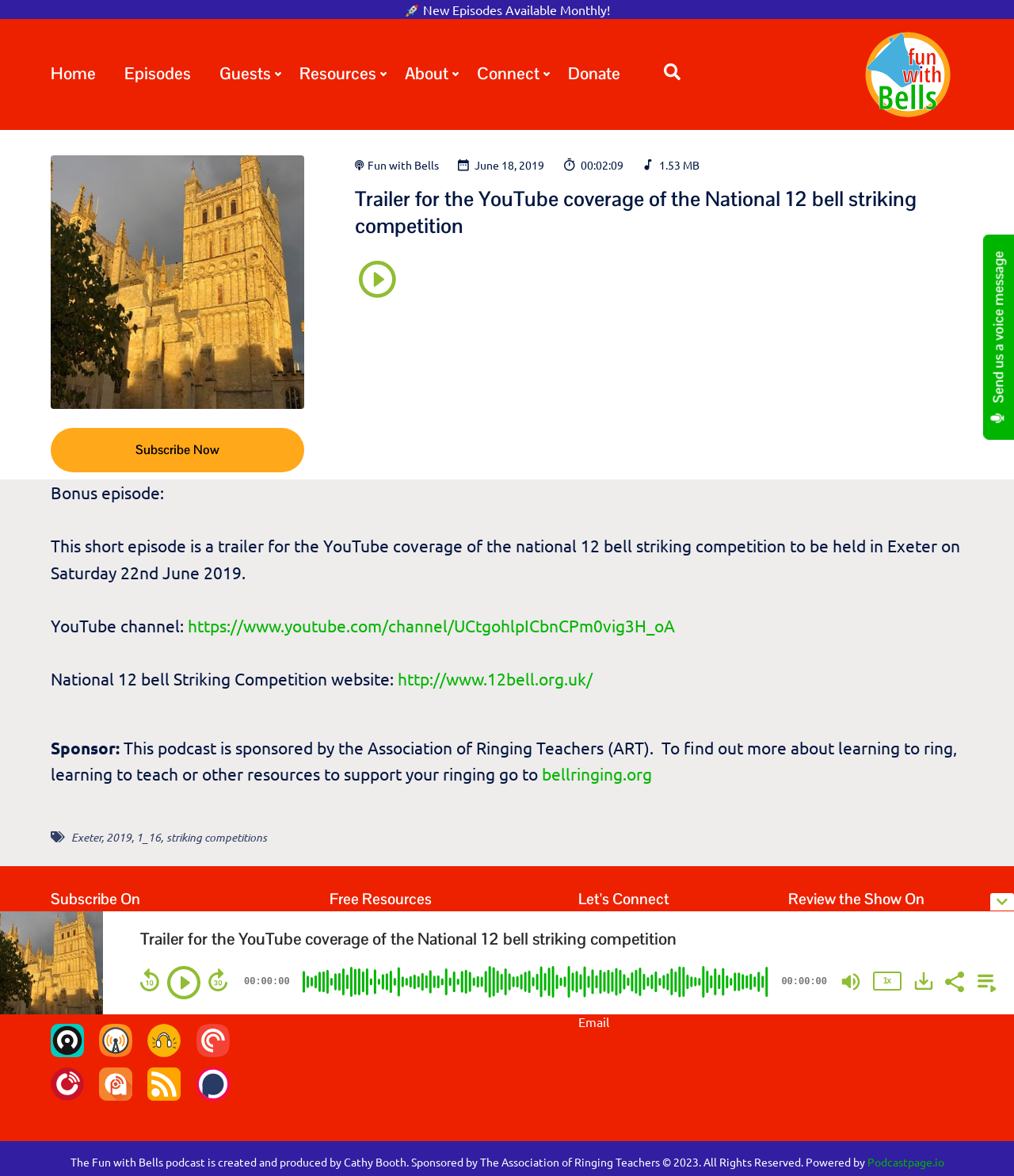Highlight the bounding box coordinates of the region I should click on to meet the following instruction: "Visit the YouTube channel".

[0.185, 0.523, 0.666, 0.54]